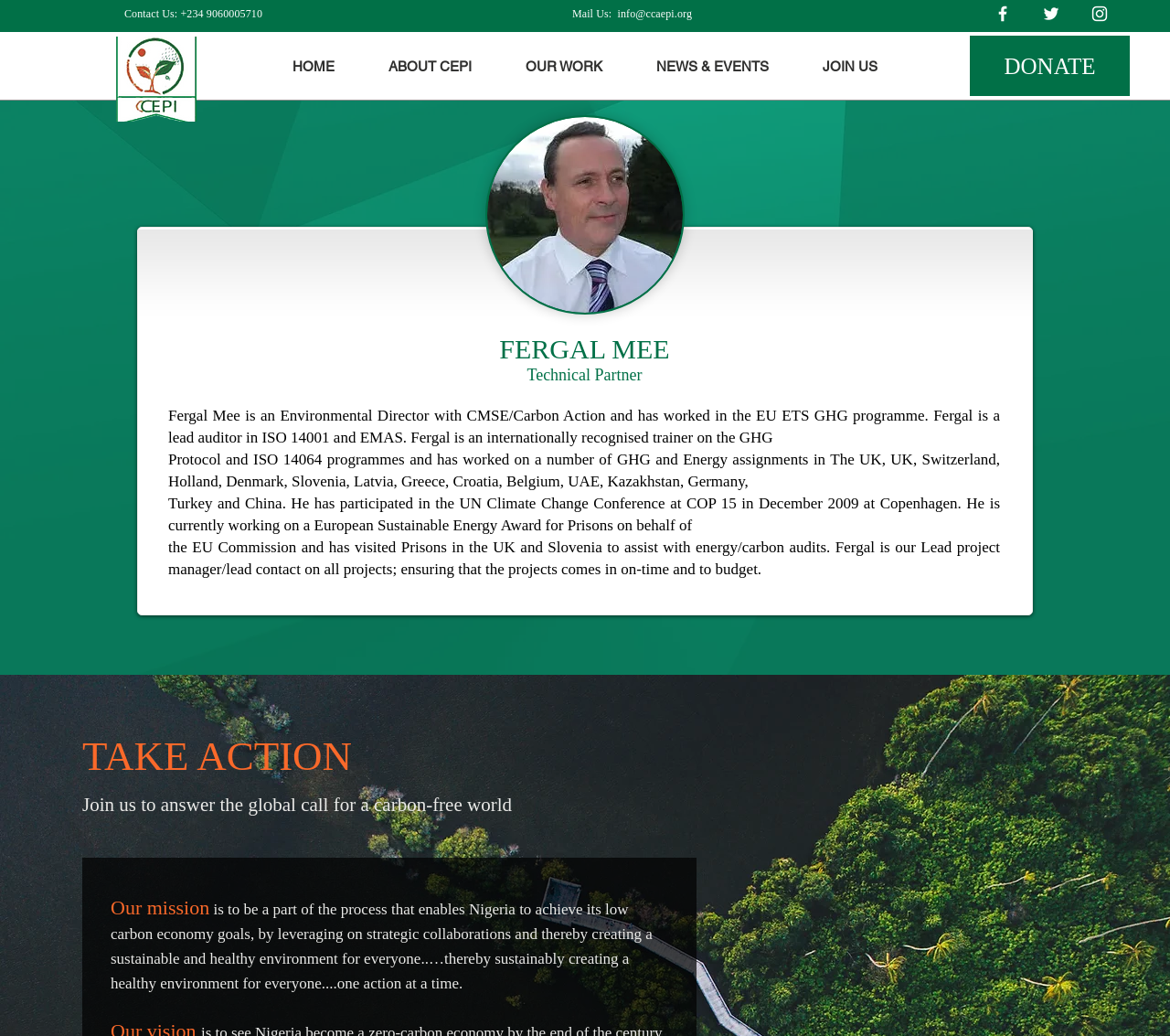What is the name of the award Fergal Mee is working on?
Please provide an in-depth and detailed response to the question.

According to the webpage, Fergal Mee is currently working on a European Sustainable Energy Award for Prisons on behalf of the EU Commission, which is mentioned in the paragraph describing his background and experience.